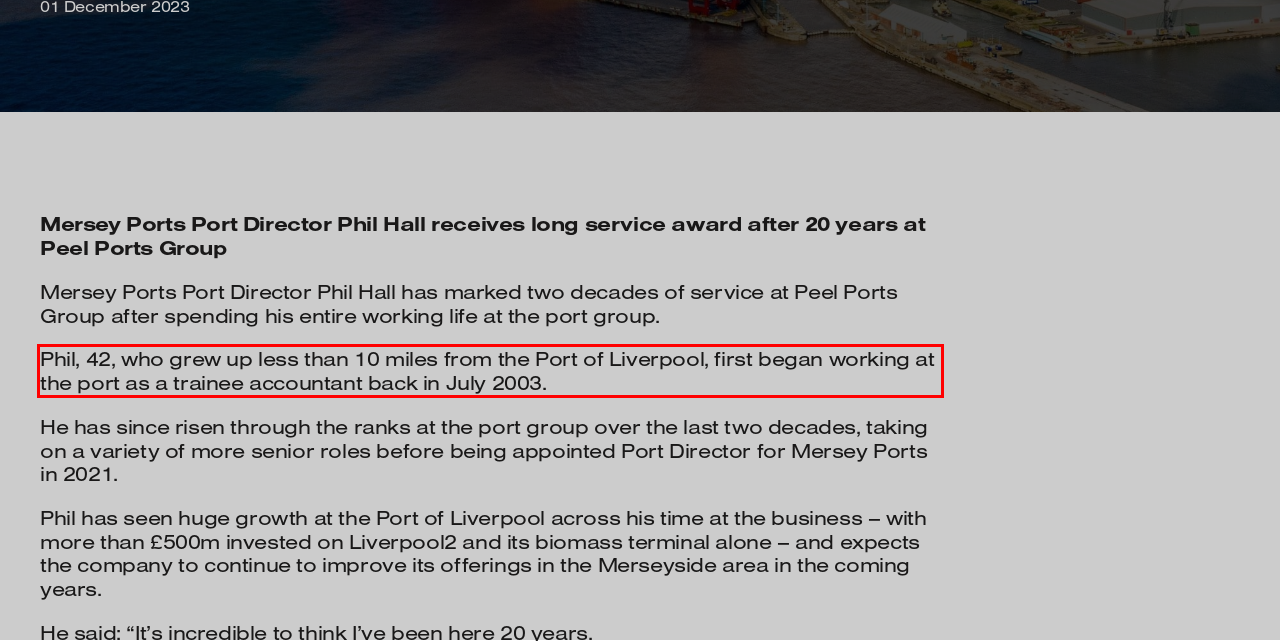You have a screenshot of a webpage where a UI element is enclosed in a red rectangle. Perform OCR to capture the text inside this red rectangle.

Phil, 42, who grew up less than 10 miles from the Port of Liverpool, first began working at the port as a trainee accountant back in July 2003.